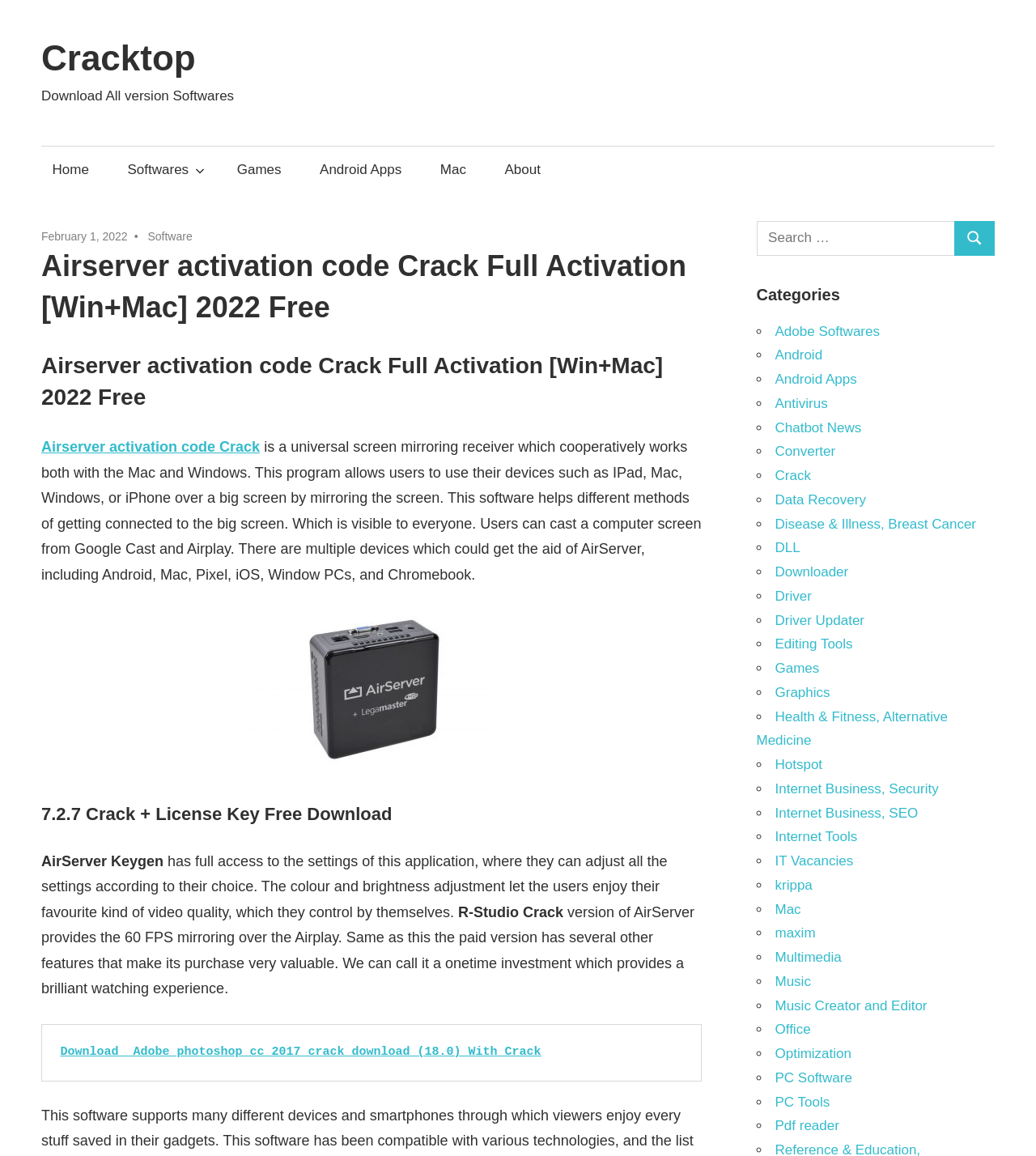Summarize the webpage in an elaborate manner.

This webpage is about AirServer activation code, a universal screen mirroring receiver that works with both Mac and Windows. At the top, there is a navigation menu with links to "Home", "Softwares", "Games", "Android Apps", "Mac", and "About". Below the navigation menu, there is a heading that reads "Airserver activation code Crack Full Activation [Win+Mac] 2022 Free". 

To the right of the heading, there is a link to "Cracktop" and a static text that reads "Download All version Softwares". Below these elements, there is a section with a heading that reads "Airserver activation code Crack Full Activation [Win+Mac] 2022 Free" again, followed by a link to "Software" and a time element that reads "February 1, 2022". 

The main content of the webpage starts with a paragraph of text that describes AirServer as a universal screen mirroring receiver that allows users to mirror their devices such as iPad, Mac, Windows, or iPhone to a big screen. The text also explains that the software supports multiple devices, including Android, Mac, Pixel, iOS, Window PCs, and Chromebook.

Below the text, there is an image with a caption "AirServer 7.2.7 Crack Full Activation Code [Win+Mac] 2021 Free Download". The image is followed by a heading that reads "7.2.7 Crack + License Key Free Download". 

The rest of the webpage contains several sections of text, including one that describes AirServer Keygen, which allows users to adjust settings according to their choice, and another that explains the features of the paid version of AirServer. 

On the right side of the webpage, there is a search box with a button labeled "Search". Below the search box, there is a section with a heading that reads "Categories", followed by a list of links to various categories, including "Adobe Softwares", "Android", "Android Apps", "Antivirus", and many others.